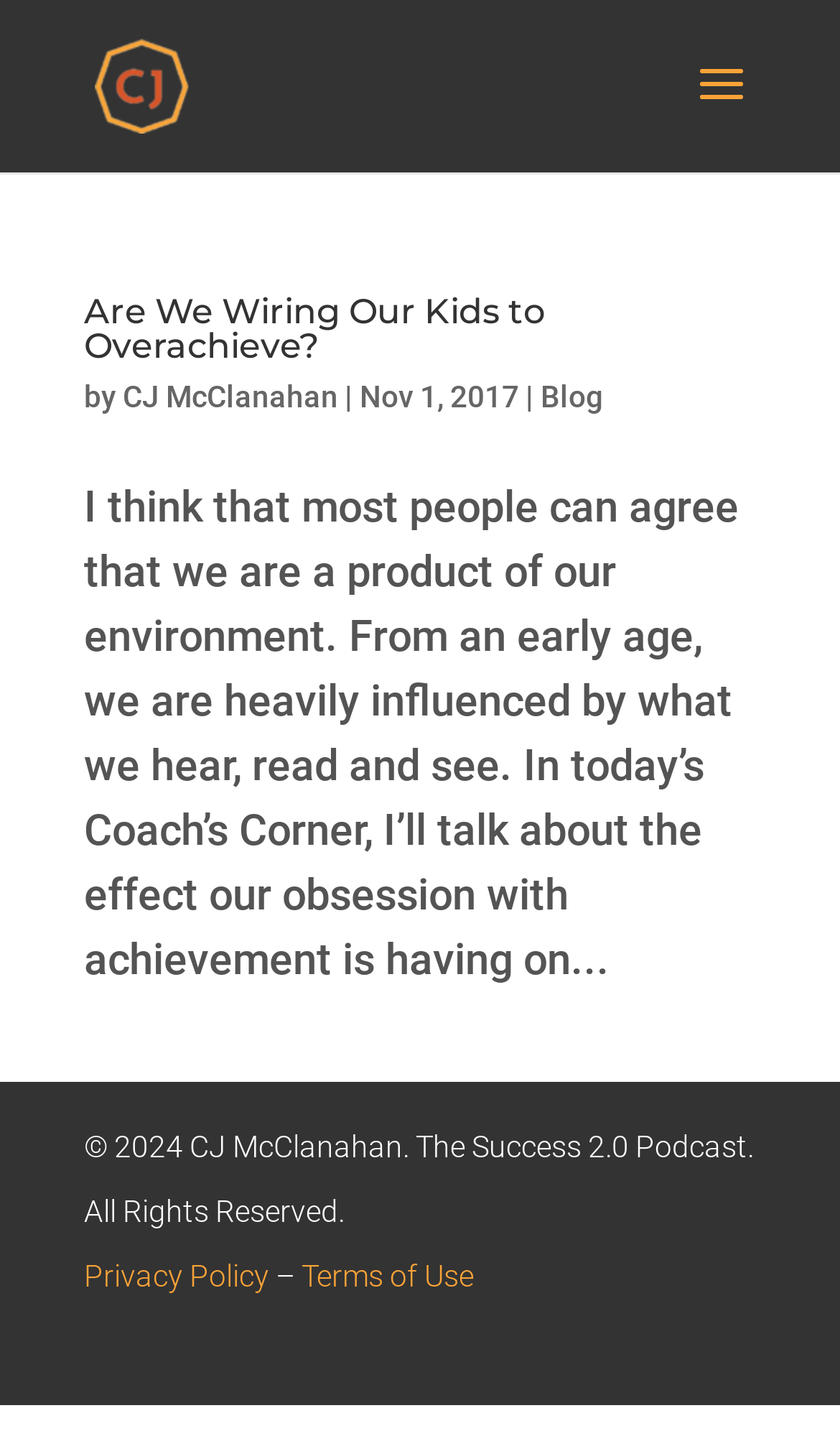What is the category of the article?
Answer the question with as much detail as you can, using the image as a reference.

The category of the article can be determined by looking at the link 'Blog' which is located below the article title and above the article content.